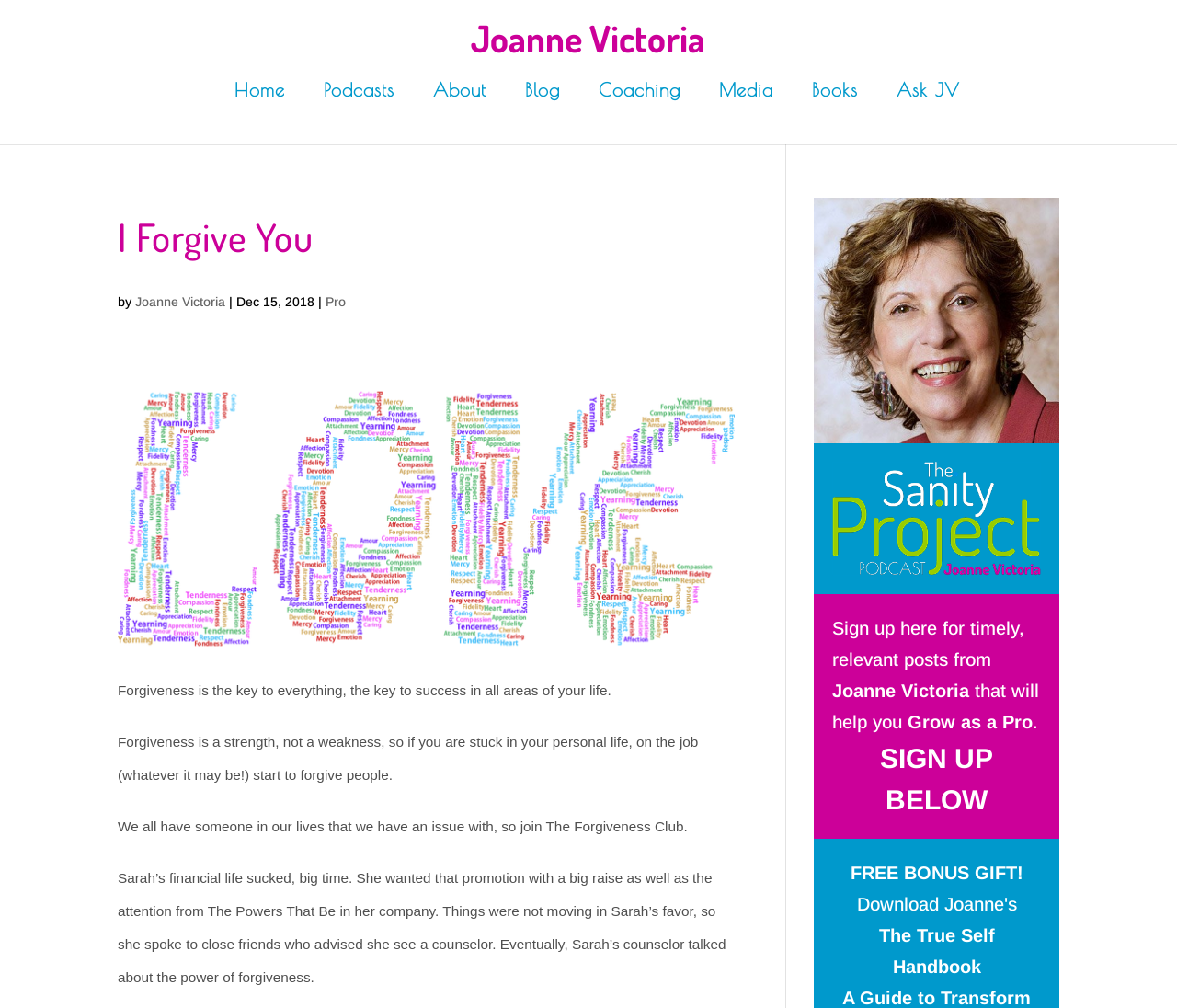Using the provided element description "About", determine the bounding box coordinates of the UI element.

[0.368, 0.083, 0.413, 0.116]